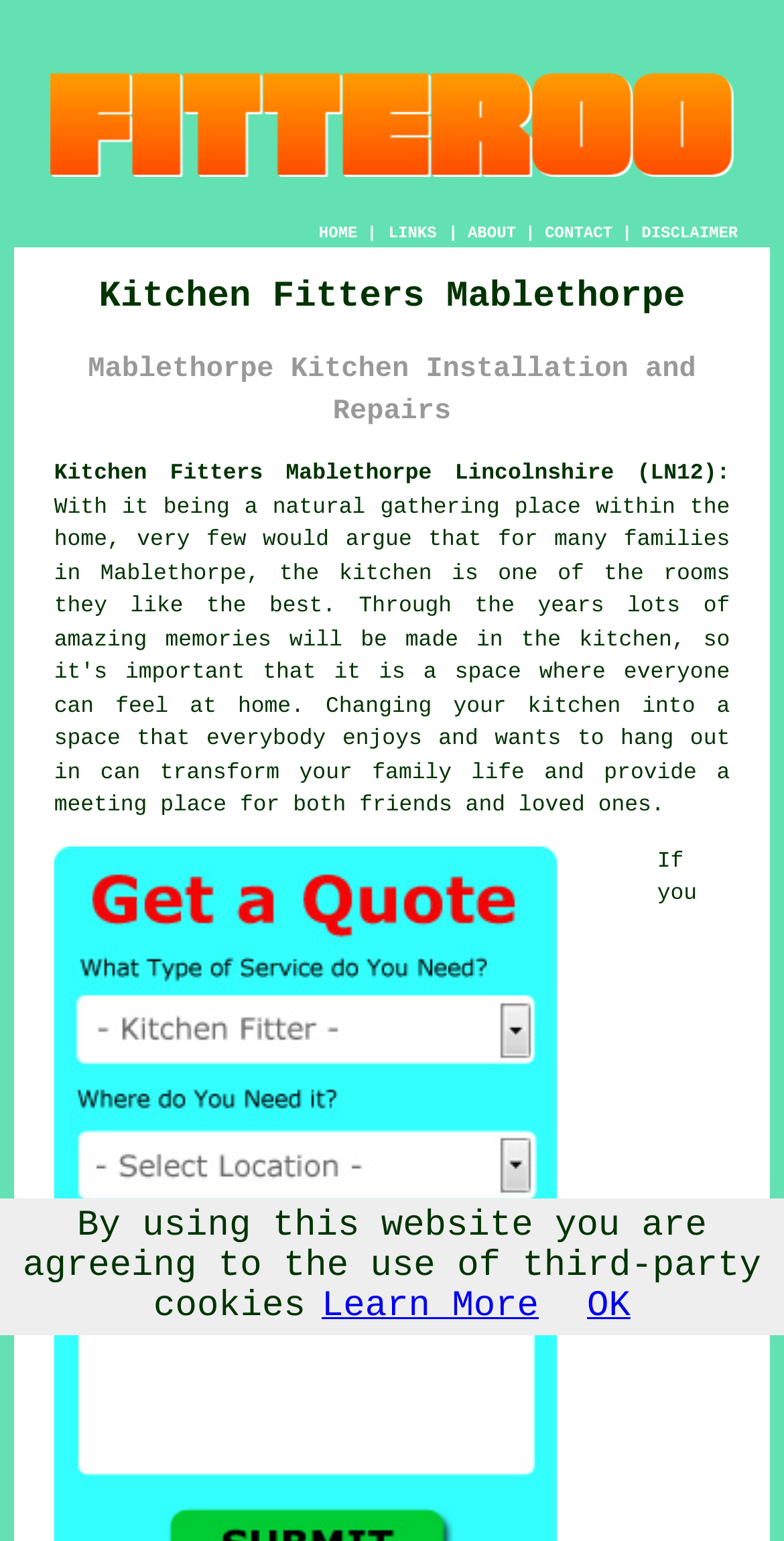Find the bounding box coordinates for the area you need to click to carry out the instruction: "Click the ABOUT link". The coordinates should be four float numbers between 0 and 1, indicated as [left, top, right, bottom].

[0.597, 0.147, 0.658, 0.158]